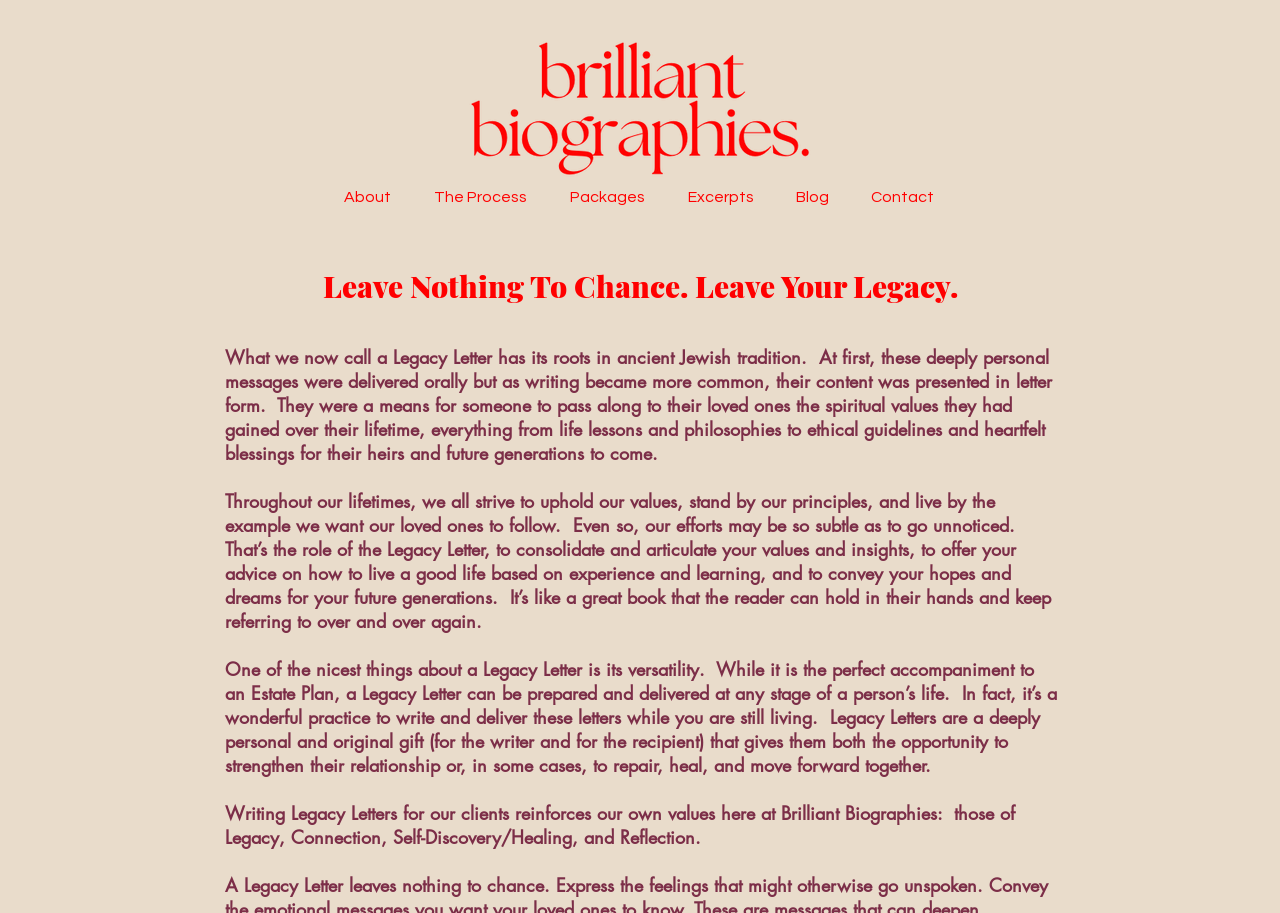Determine the main text heading of the webpage and provide its content.

Example of a Legacy Letter